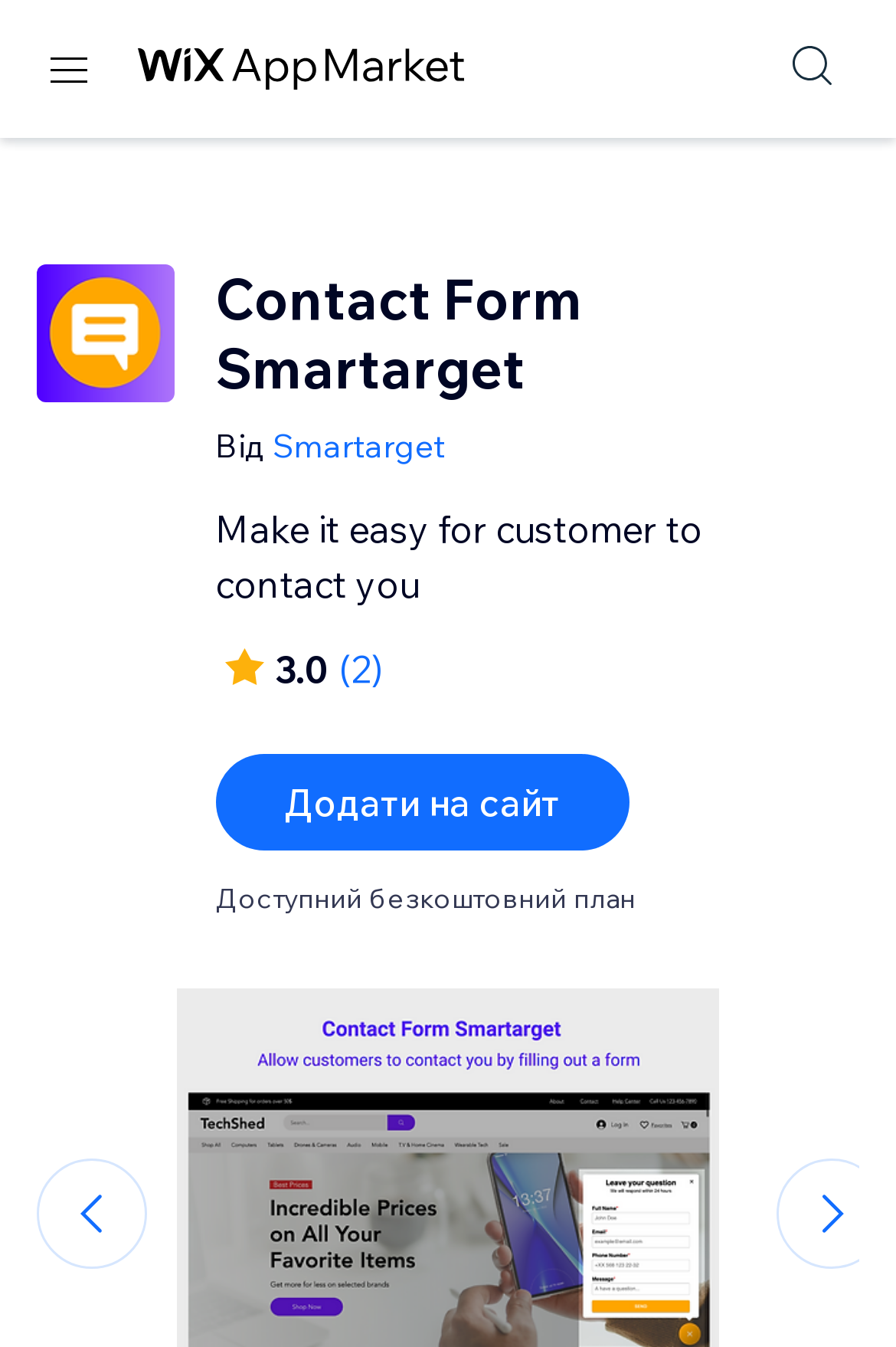Provide a one-word or brief phrase answer to the question:
What is the version of the app?

3.0